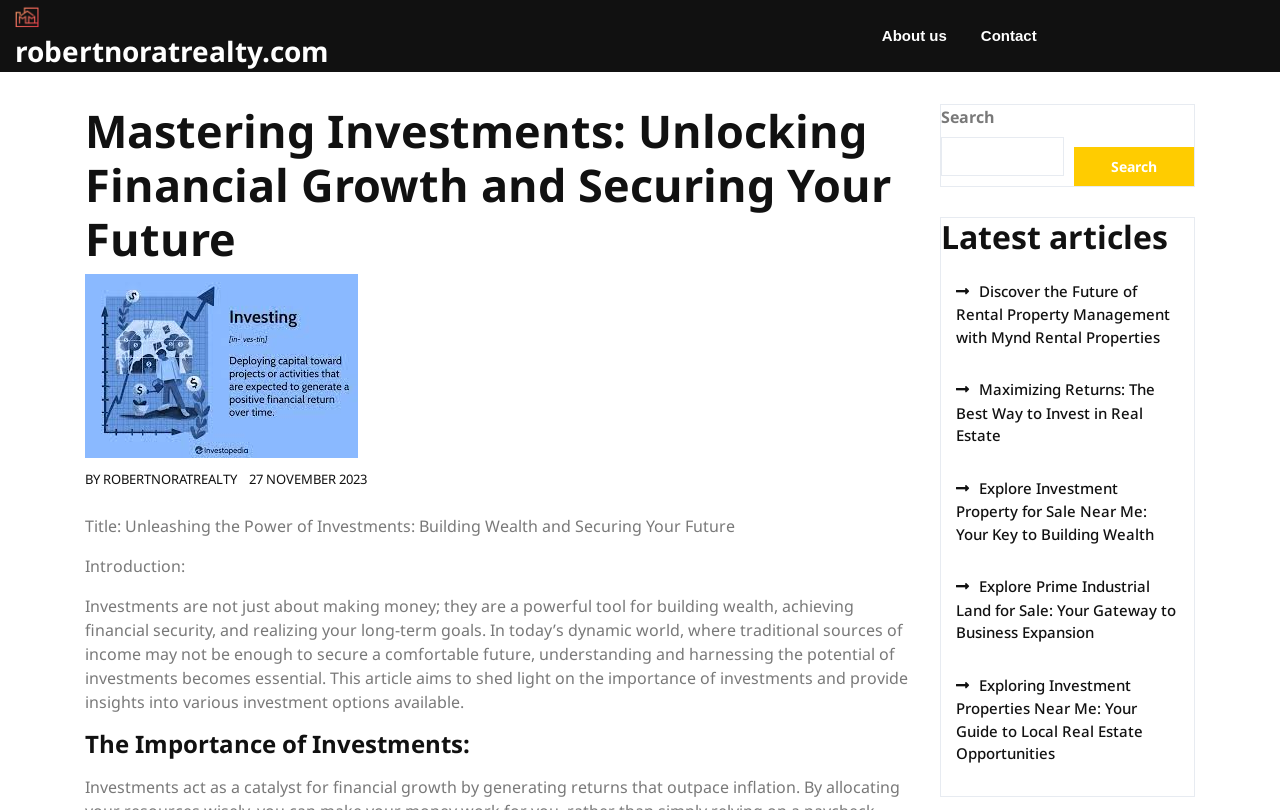Kindly respond to the following question with a single word or a brief phrase: 
What is the purpose of the search box?

To search the website